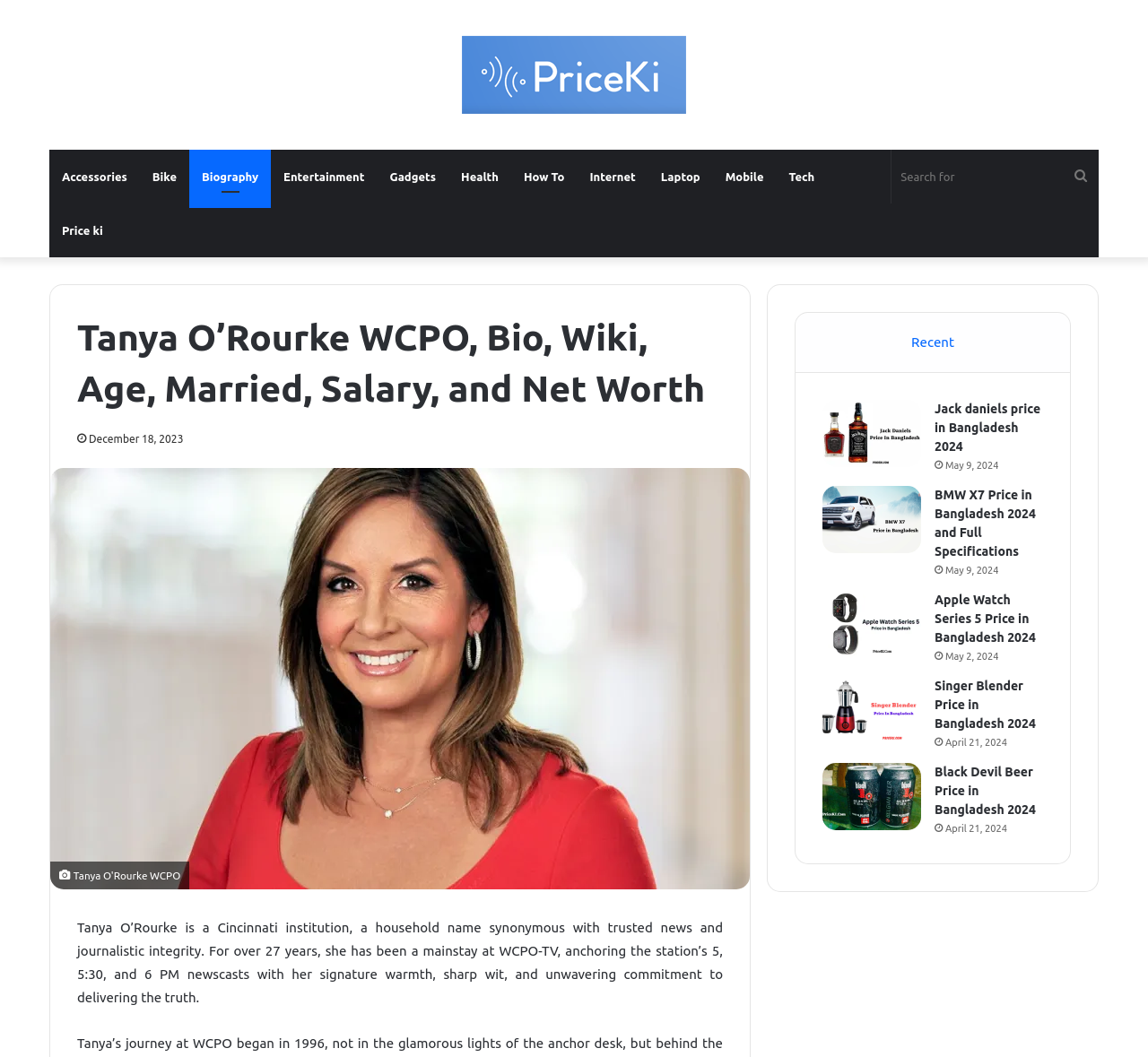Locate the bounding box coordinates of the area where you should click to accomplish the instruction: "View the image of Tanya O'Rourke".

[0.044, 0.443, 0.653, 0.841]